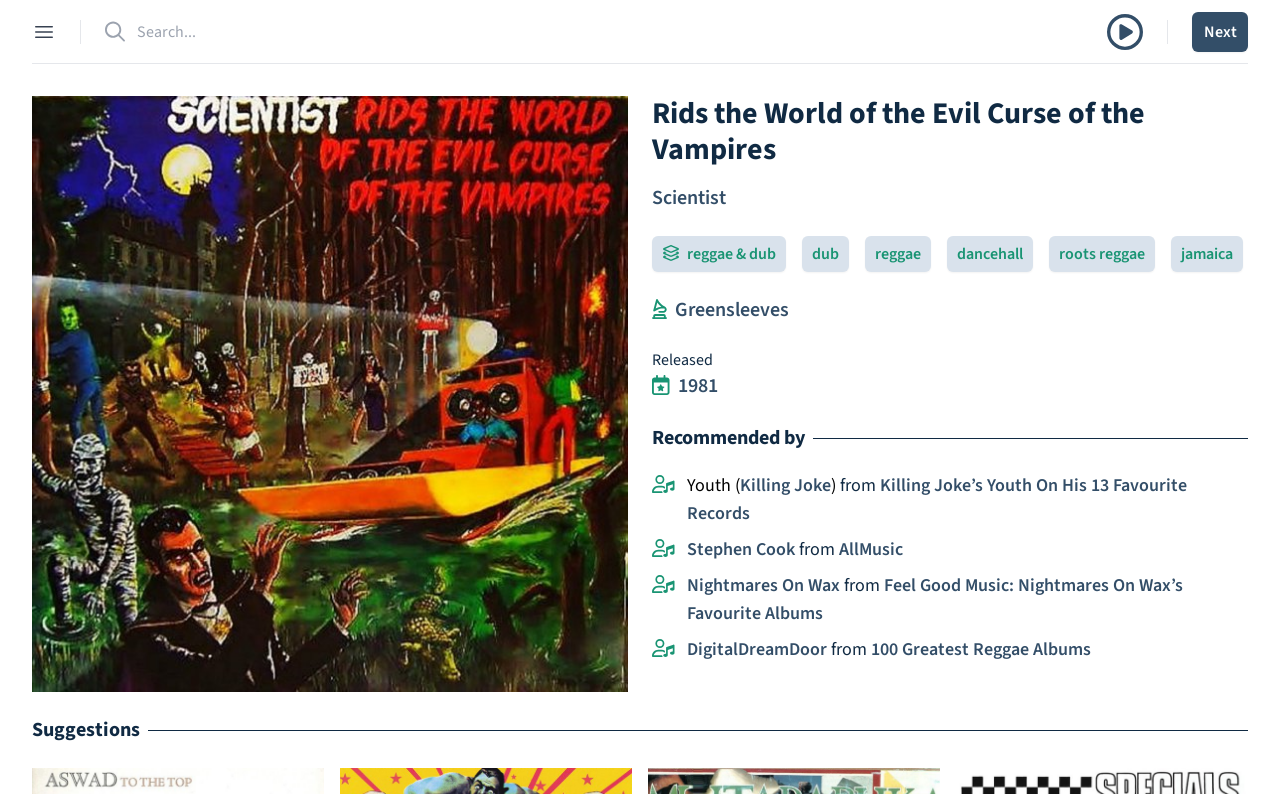Identify the bounding box coordinates of the element that should be clicked to fulfill this task: "Play the album". The coordinates should be provided as four float numbers between 0 and 1, i.e., [left, top, right, bottom].

[0.865, 0.013, 0.893, 0.066]